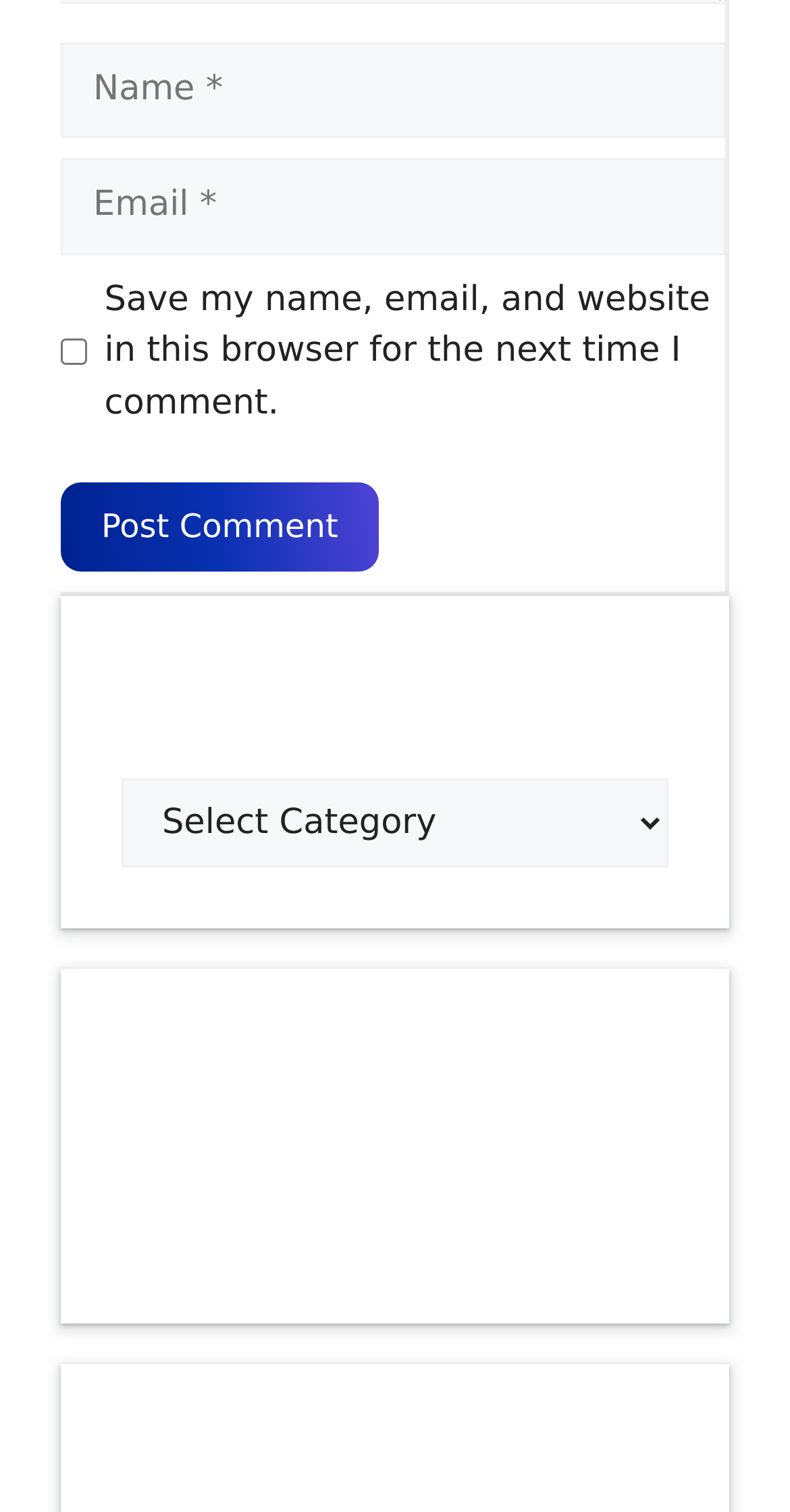Determine the bounding box coordinates for the UI element matching this description: "alt="fb-share-icon" title="Facebook Share"".

[0.131, 0.709, 0.305, 0.91]